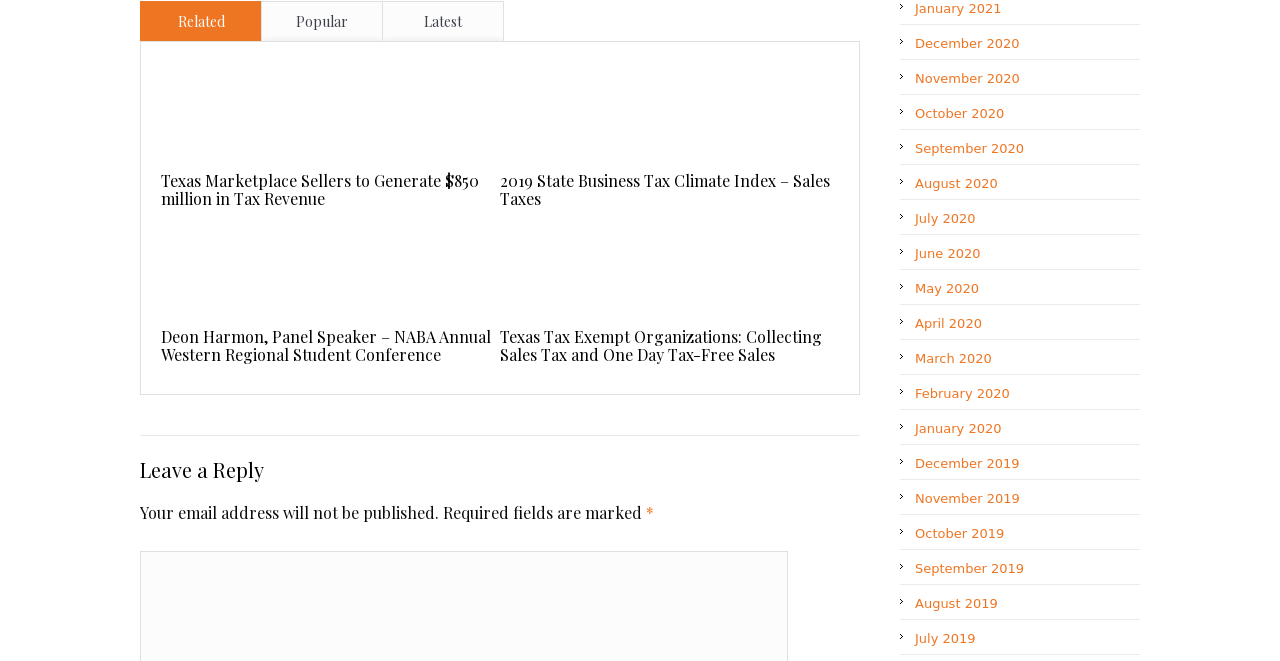Determine the bounding box coordinates of the clickable region to follow the instruction: "Click on 'Related' link".

[0.11, 0.004, 0.204, 0.063]